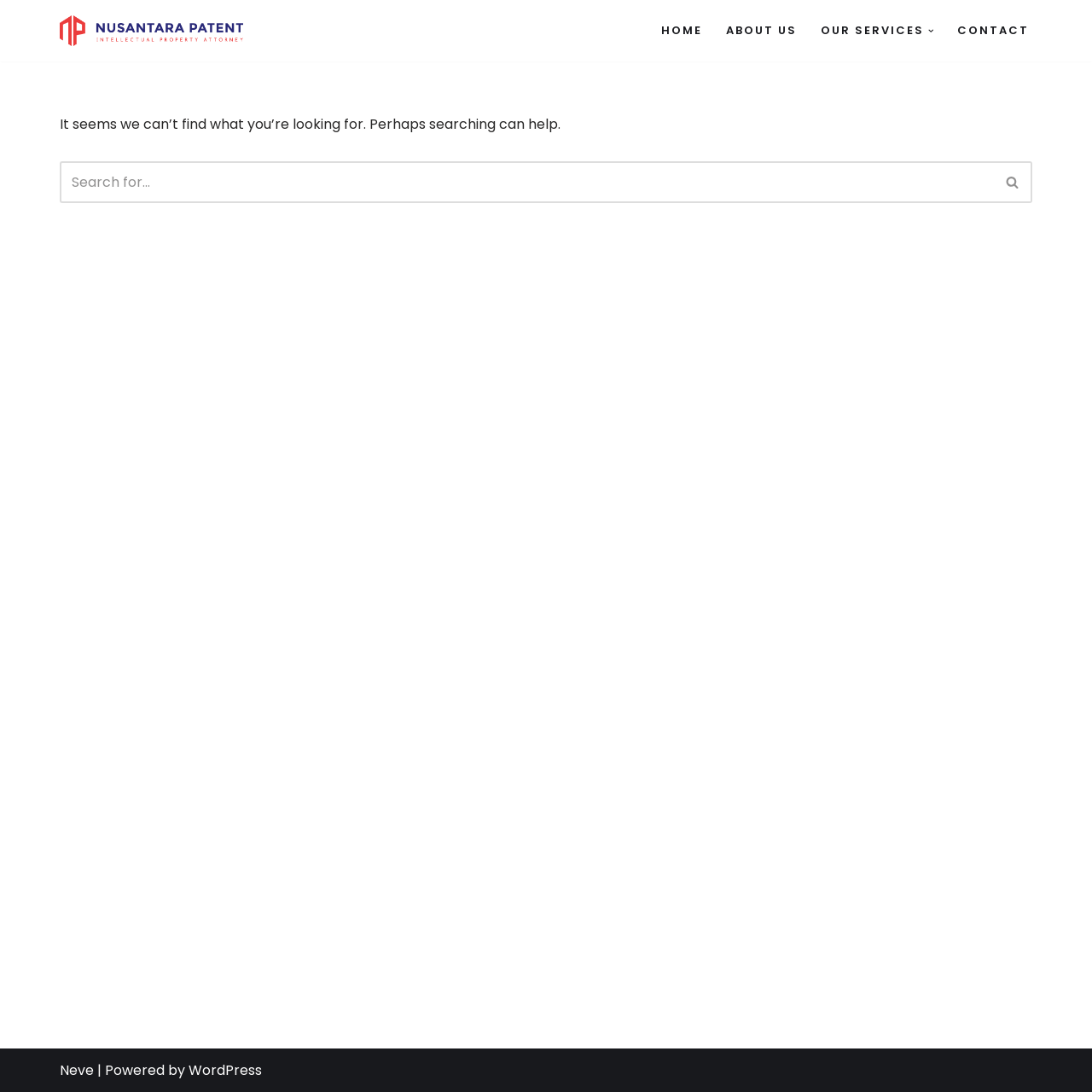What is the purpose of the search box?
Based on the content of the image, thoroughly explain and answer the question.

The search box is located below the message 'It seems we can’t find what you’re looking for. Perhaps searching can help.', which implies that the search box is intended to assist users in finding what they are looking for on the website.